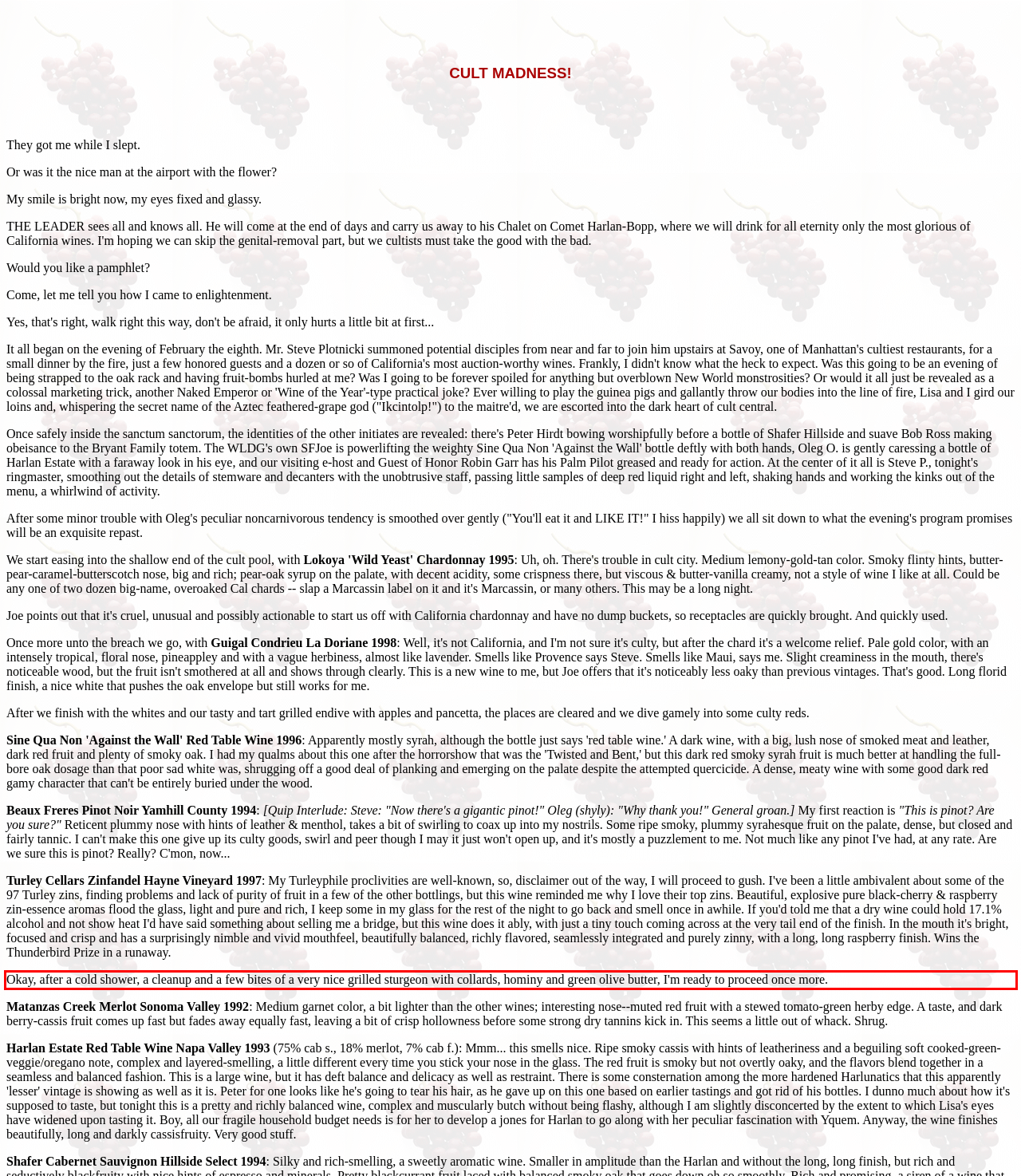Using the provided webpage screenshot, identify and read the text within the red rectangle bounding box.

Okay, after a cold shower, a cleanup and a few bites of a very nice grilled sturgeon with collards, hominy and green olive butter, I'm ready to proceed once more.